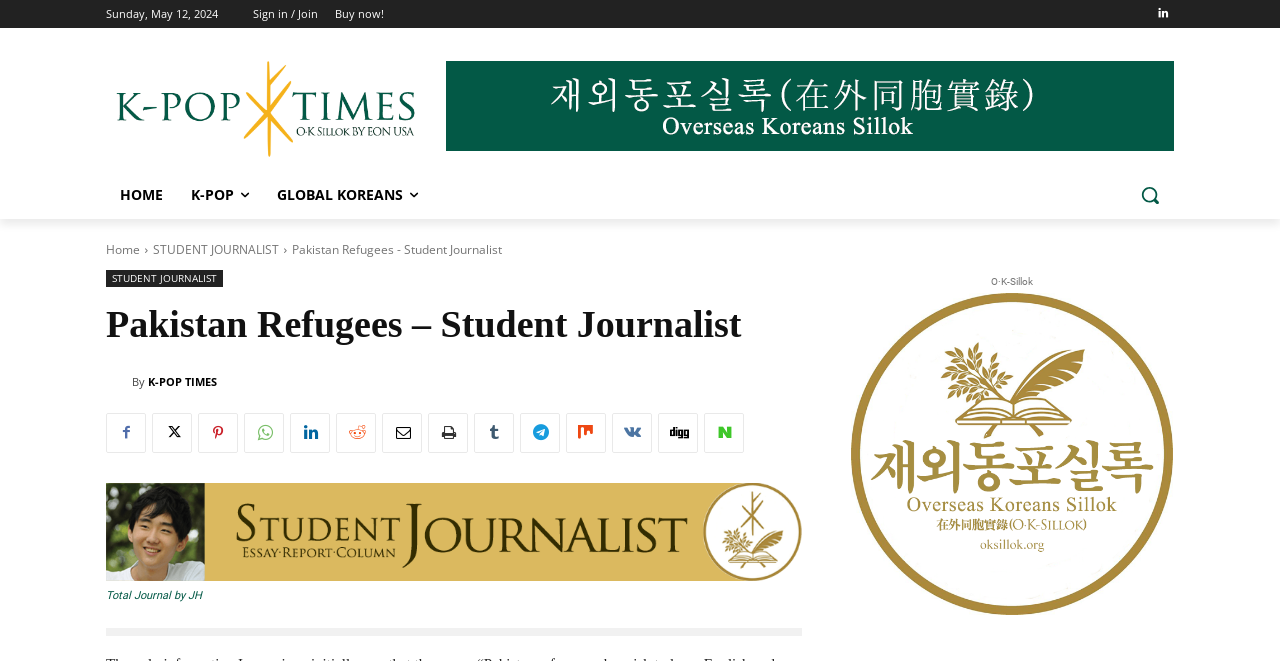Please indicate the bounding box coordinates of the element's region to be clicked to achieve the instruction: "Check out IT Brief". Provide the coordinates as four float numbers between 0 and 1, i.e., [left, top, right, bottom].

None